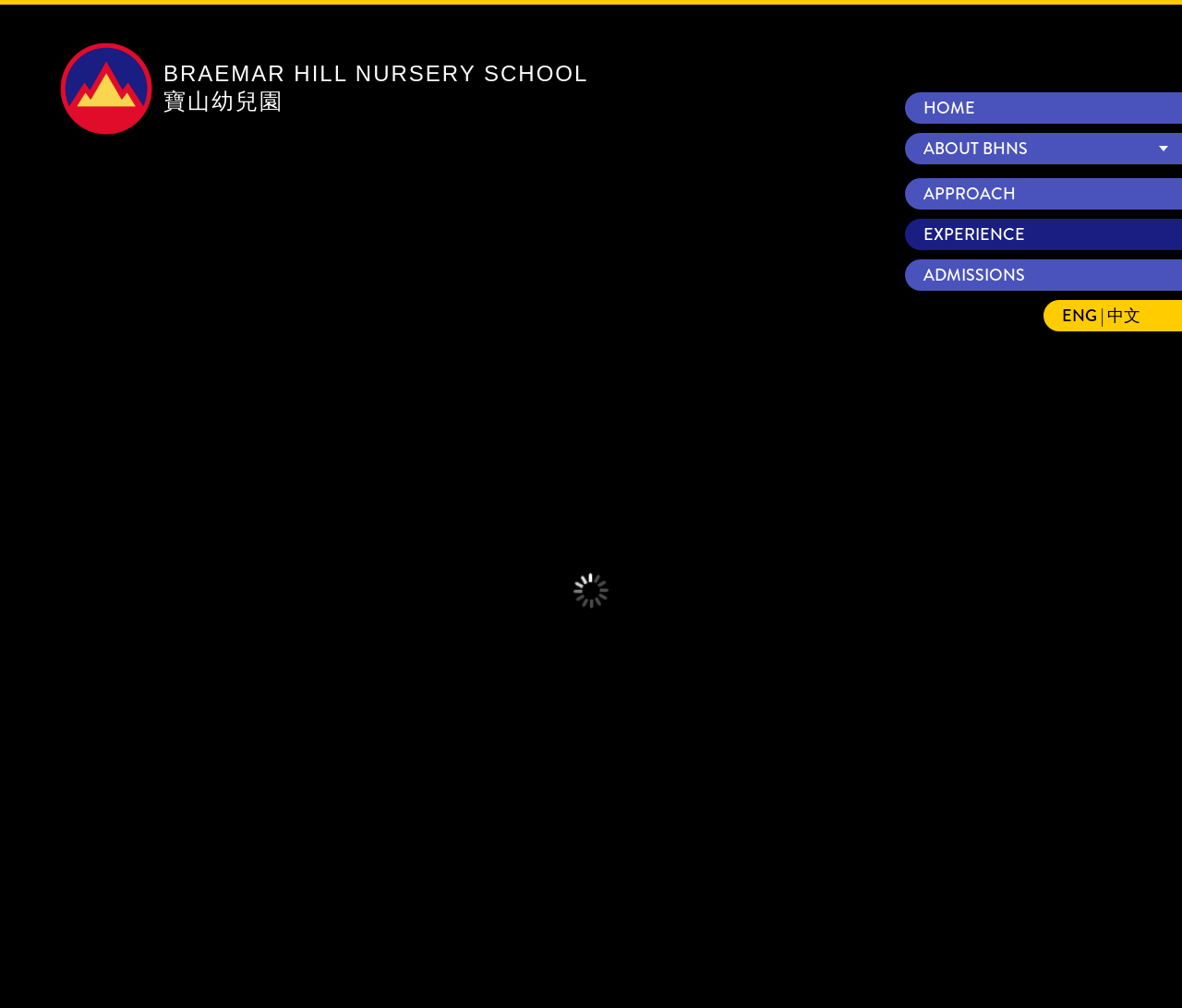Locate the bounding box of the UI element with the following description: "中文".

[0.937, 0.301, 0.965, 0.325]